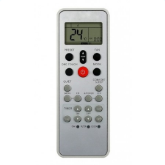What is the price of the remote control?
Using the image, provide a detailed and thorough answer to the question.

The caption explicitly states that the remote control is available for purchase at a price of 24.00 лв., making it an accessible option for those in need of a replacement or spare remote.